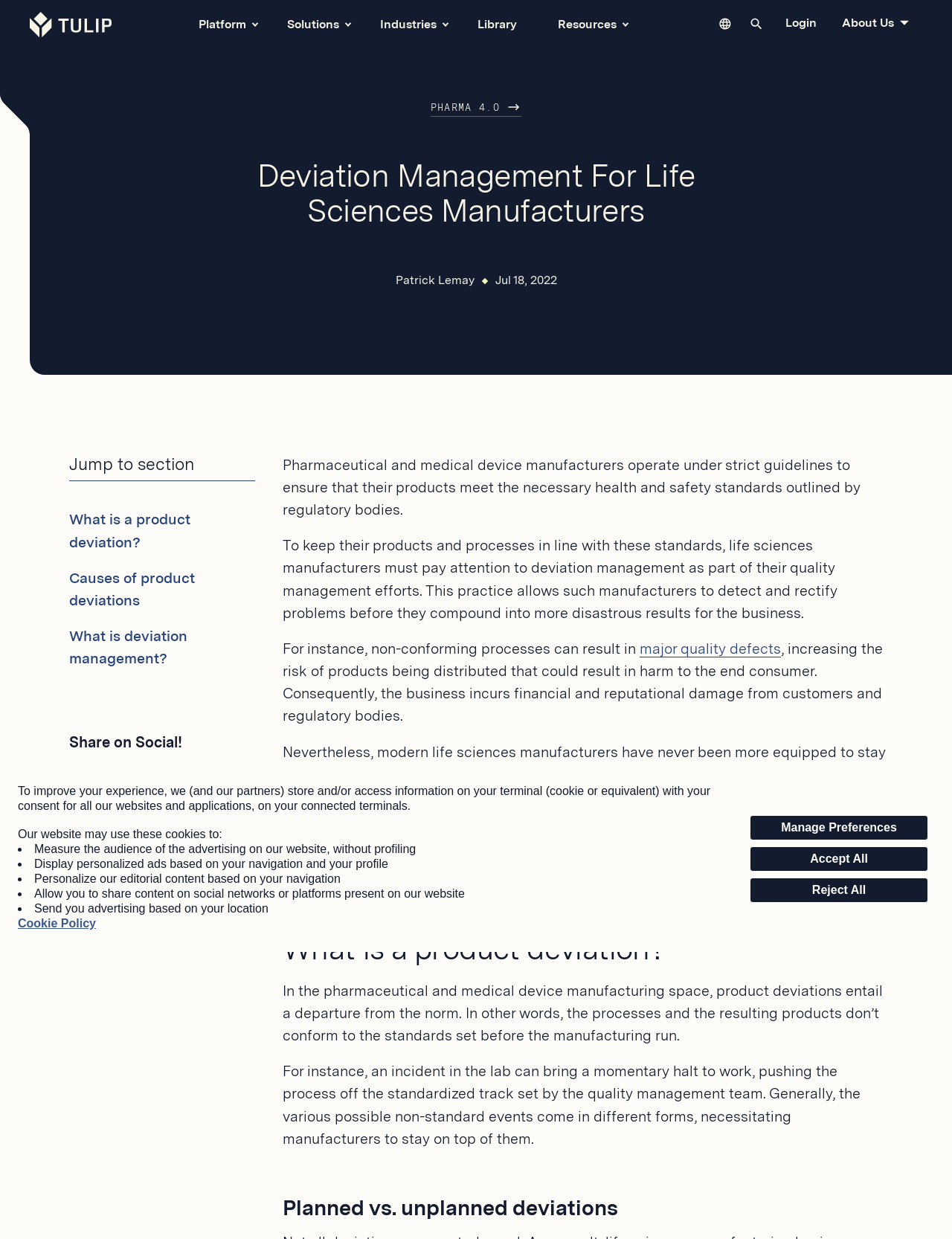Reply to the question with a single word or phrase:
What is the main topic of this webpage?

Deviation Management